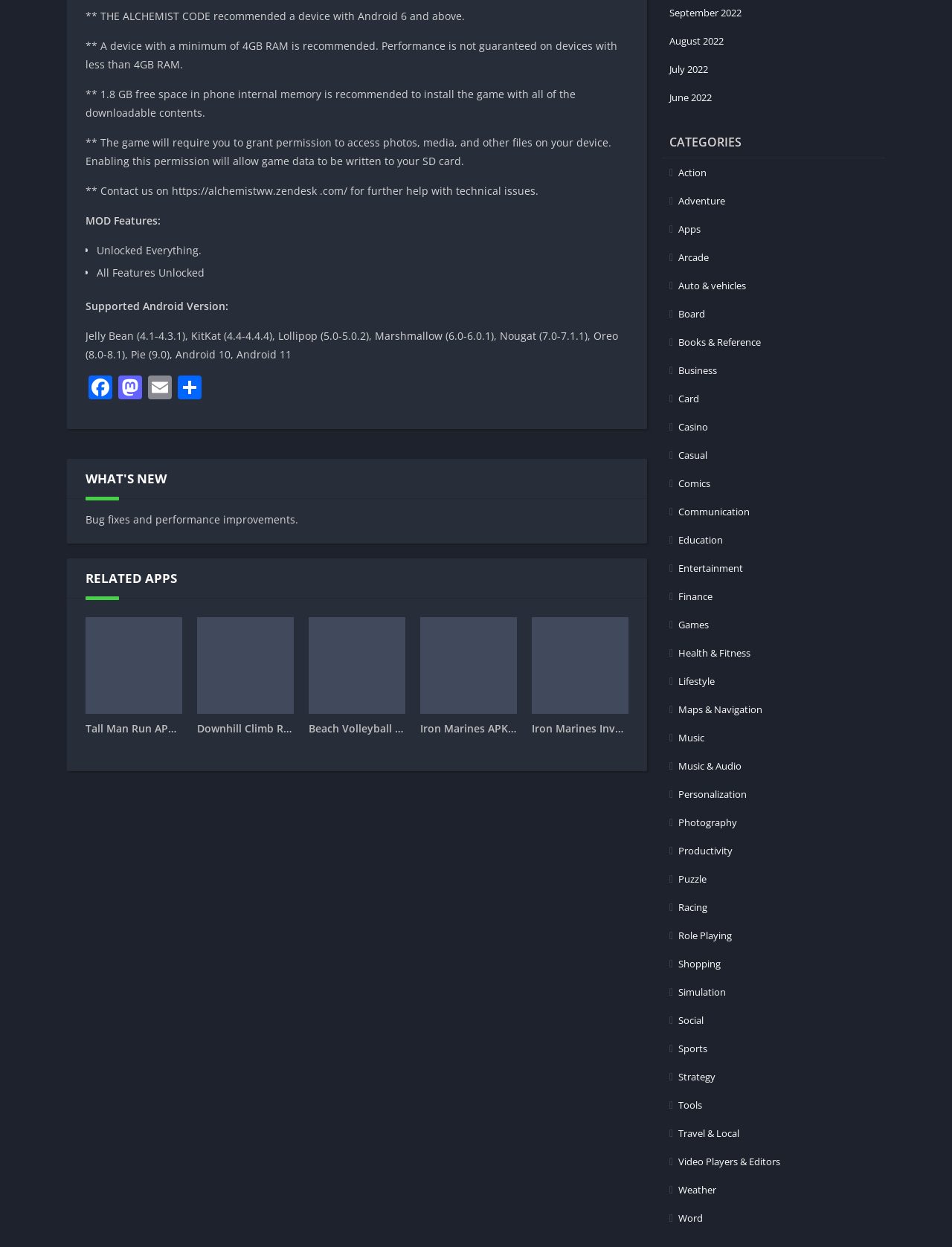How much free space is required to install the game?
Using the image as a reference, answer the question with a short word or phrase.

1.8 GB